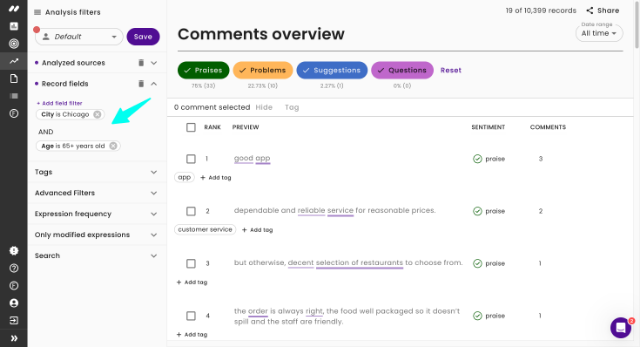Elaborate on the image by describing it in detail.

In this image, a user interface is displayed that focuses on comments analysis for a particular application or service. The layout features several key elements: 

- On the left side, there’s a navigation panel labeled "Analyzed sources," which allows users to add filters. An active filter labeled "City is Chicago" is highlighted, specifying that the comments being analyzed pertain to this city.
- Additionally, there’s an "AND" condition specified, indicating that the analysis is further refined by another parameter, which is likely related to age.
- At the center of the interface, there's a section titled "Comments overview," featuring various interactive elements. Users can see a summary of redirected comments with corresponding ranks, previews, sentiment ratings (all marked as "praise"), and an option to add tags for further categorization.
- The comments listed reflect user feedback, highlighting themes such as app quality, customer service reliability, and dining experiences.

Overall, this interface provides a structured way to analyze and categorize customer feedback, emphasizing the dual filters applied for focused insights.